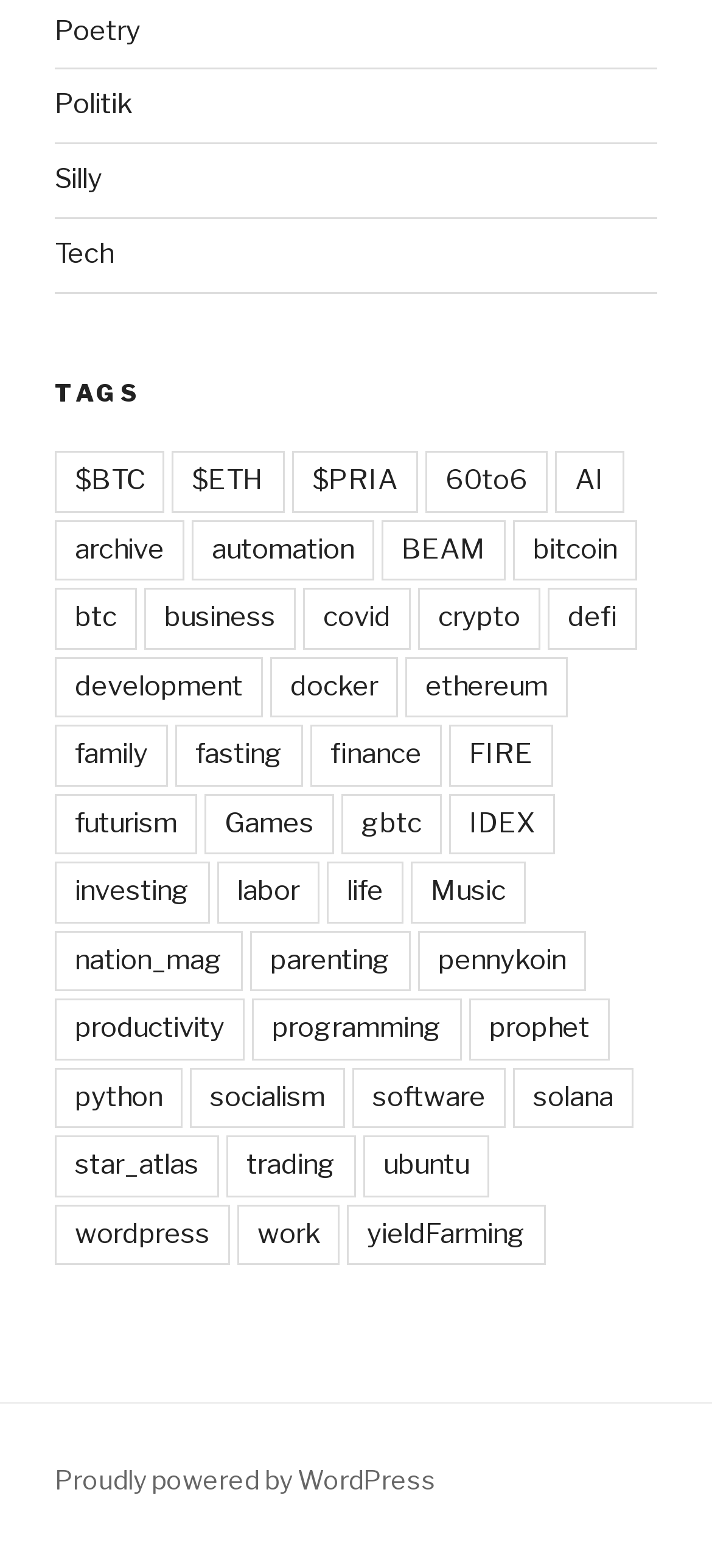Find the UI element described as: "Proudly powered by WordPress" and predict its bounding box coordinates. Ensure the coordinates are four float numbers between 0 and 1, [left, top, right, bottom].

[0.077, 0.934, 0.613, 0.954]